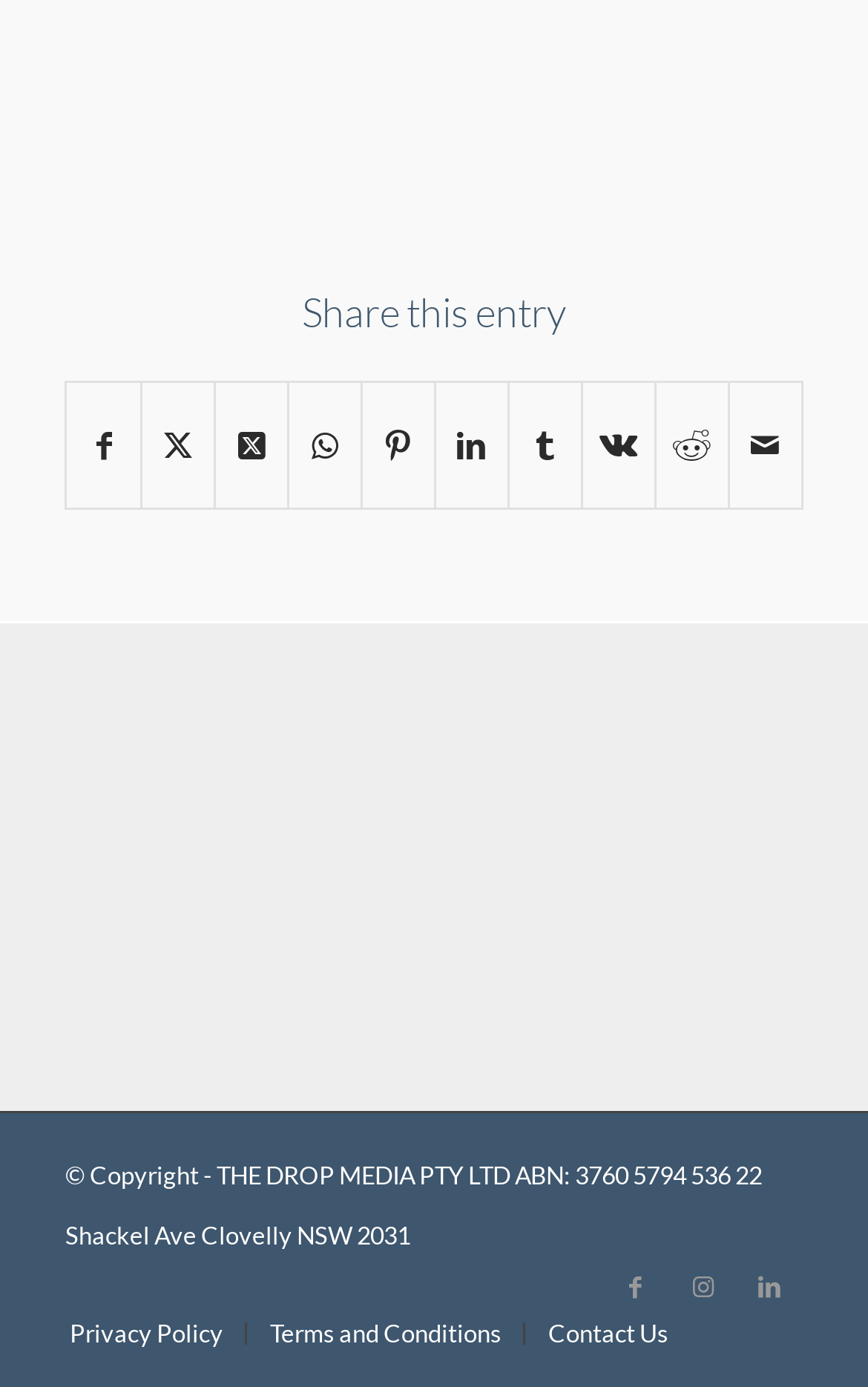Please find the bounding box coordinates (top-left x, top-left y, bottom-right x, bottom-right y) in the screenshot for the UI element described as follows: Privacy Policy

[0.08, 0.95, 0.257, 0.971]